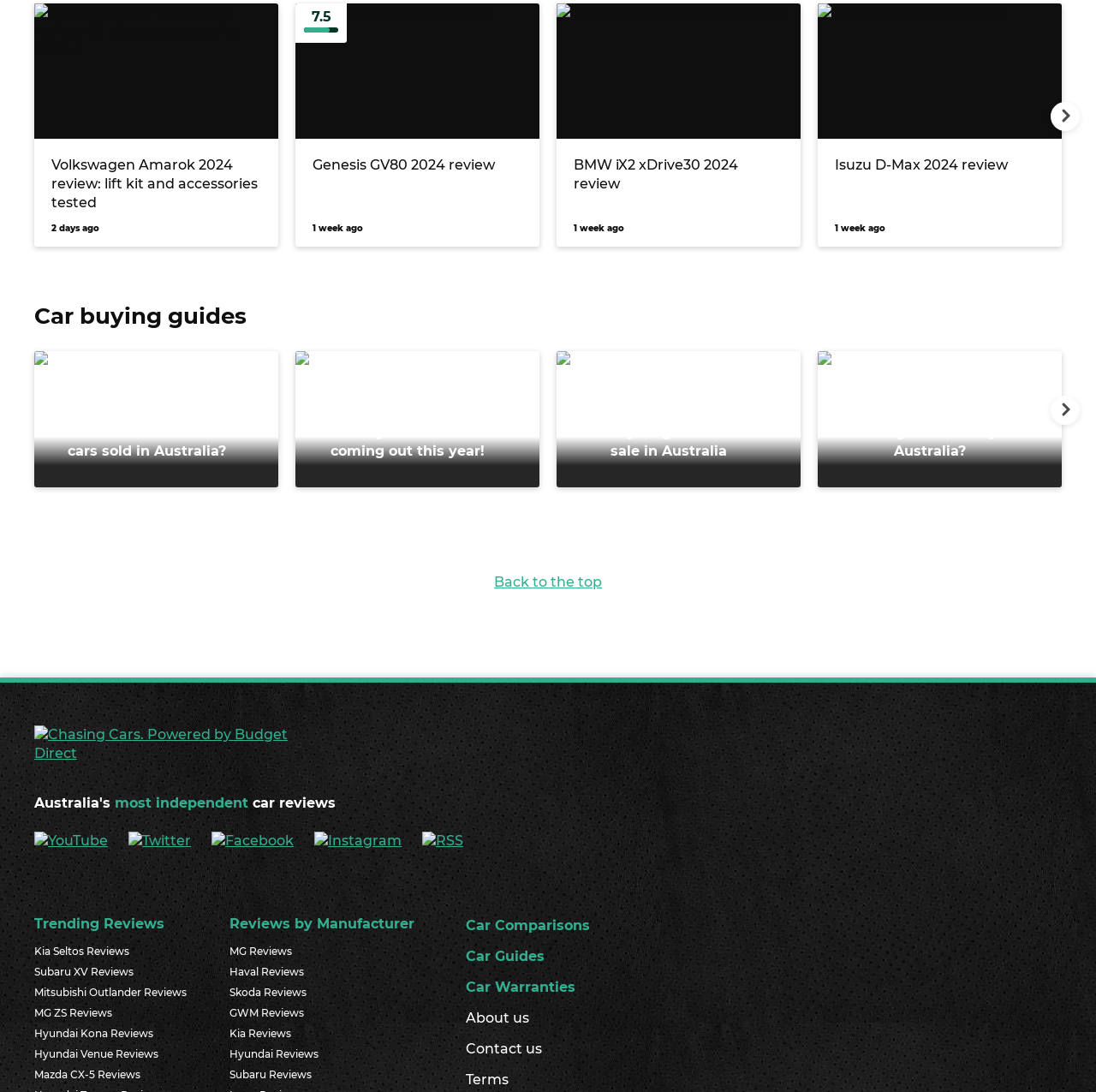Determine the coordinates of the bounding box that should be clicked to complete the instruction: "Click on 'LOCAL COUNSELOR OFFERS COMPLIMENTARY SESSION TO CANCER PATIENTS, CAREGIVERS OR CANCARE VOLUNTEERS'". The coordinates should be represented by four float numbers between 0 and 1: [left, top, right, bottom].

None